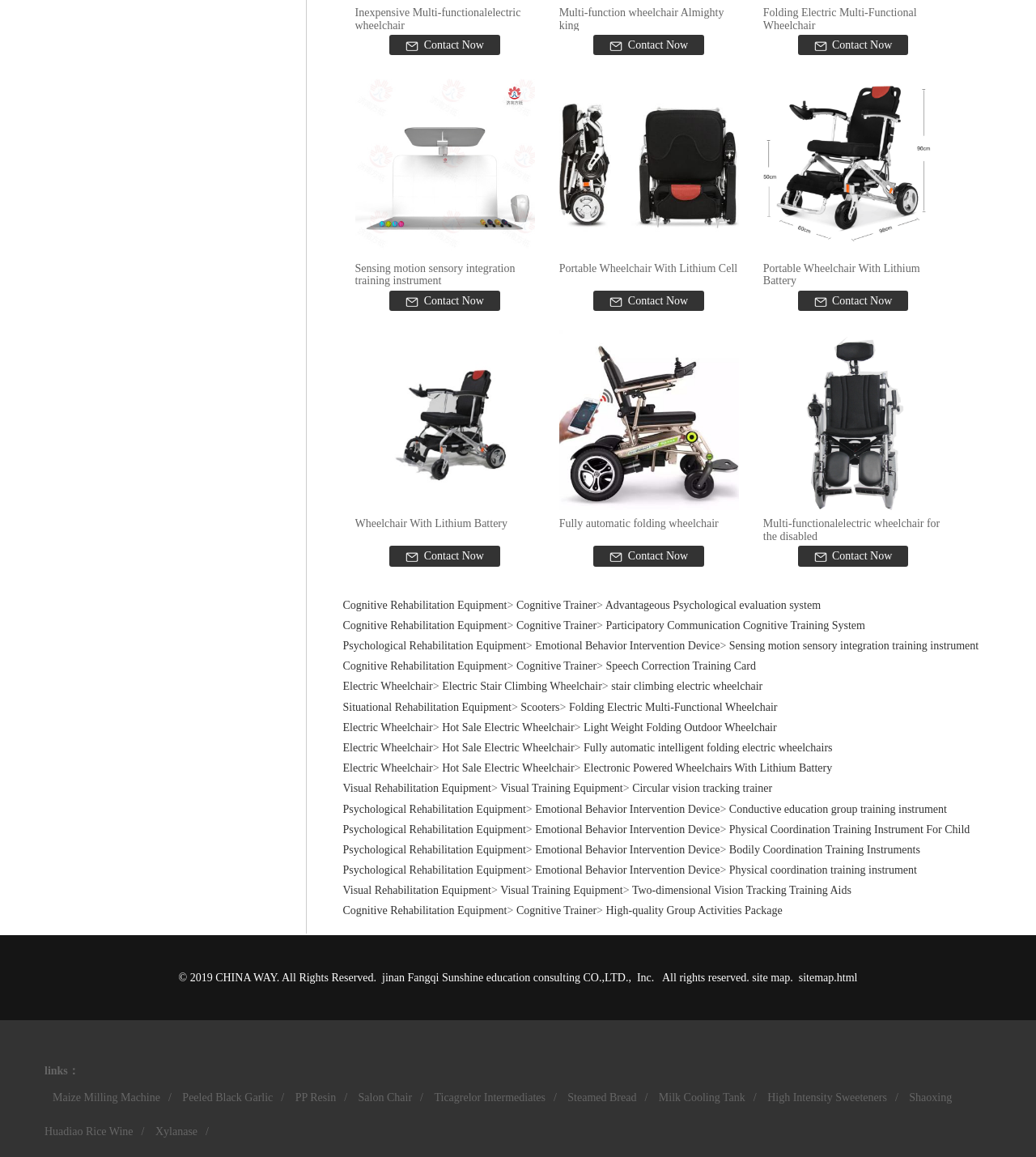Please provide a comprehensive response to the question below by analyzing the image: 
What is the text of the link below the 'Sensing motion sensory integration training instrument' image?

I found the image element with the text 'Sensing motion sensory integration training instrument' and then looked for the link element below it, which has the same text.